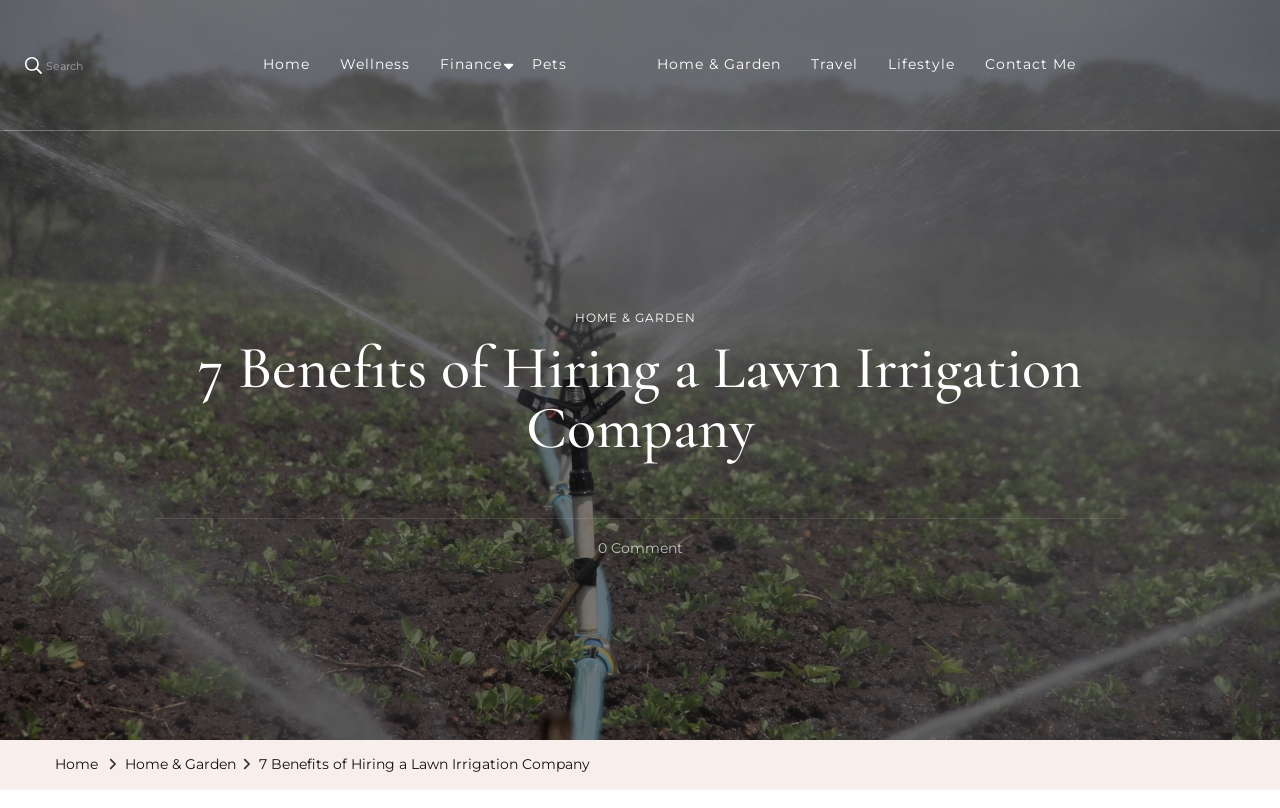Use a single word or phrase to respond to the question:
What is the title of the main article?

7 Benefits of Hiring a Lawn Irrigation Company